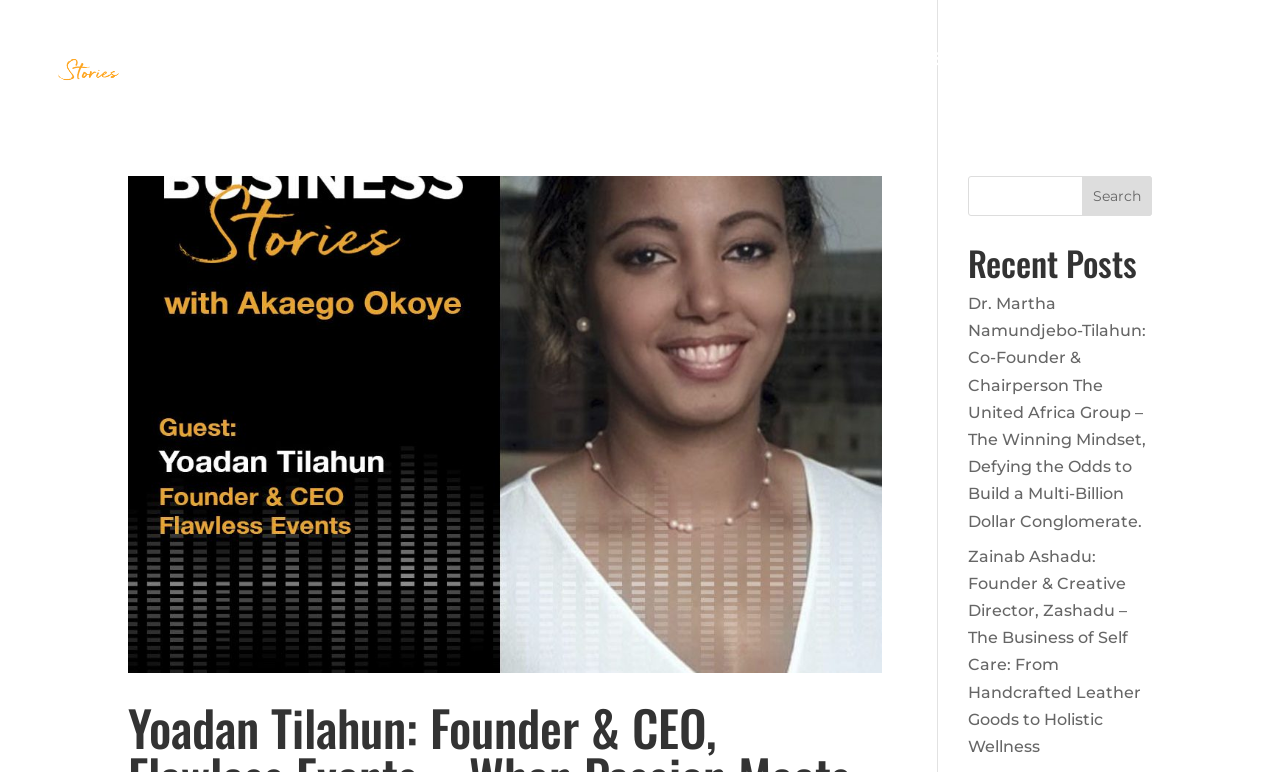Specify the bounding box coordinates of the area that needs to be clicked to achieve the following instruction: "listen to the podcast".

[0.674, 0.067, 0.746, 0.153]